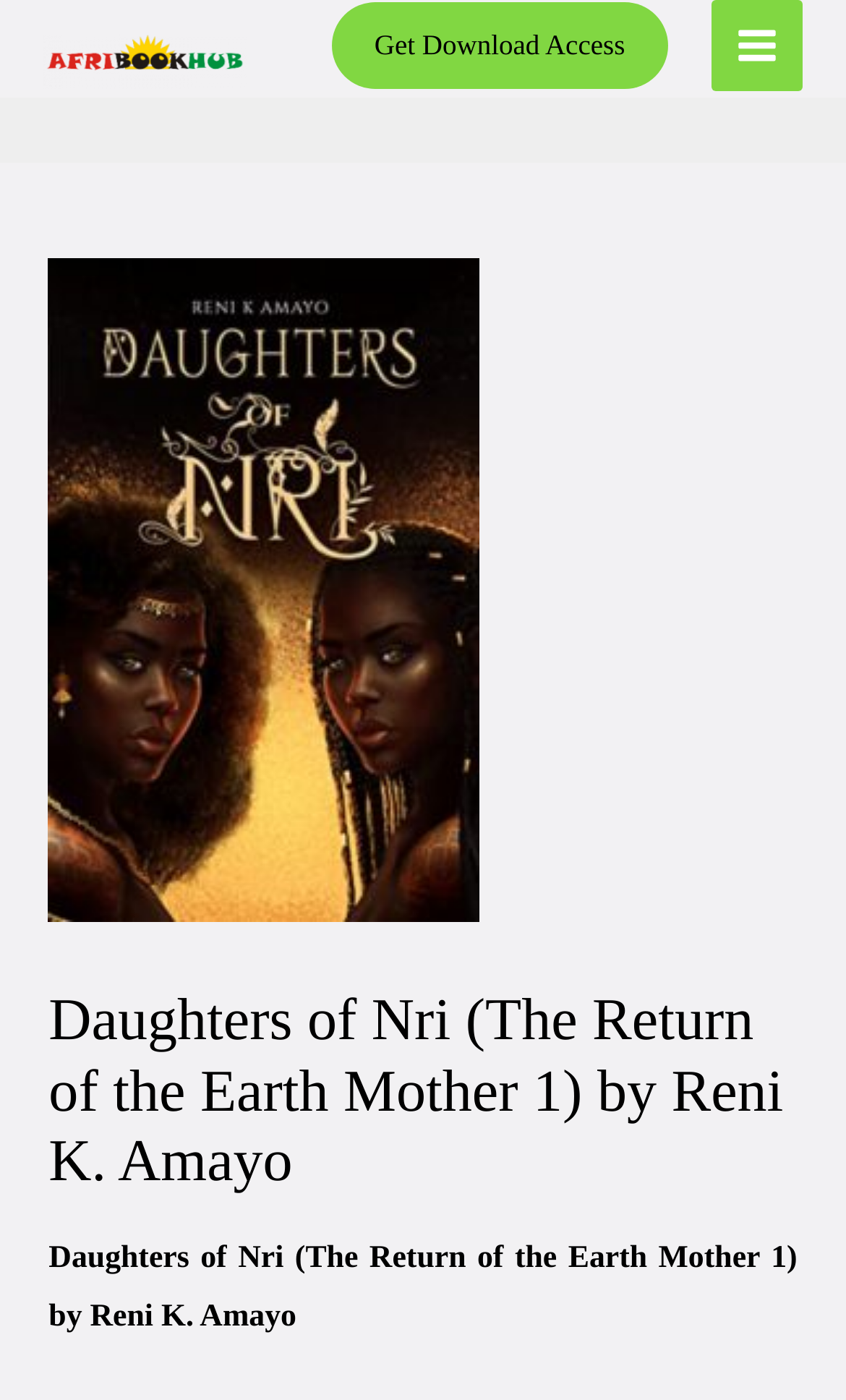Can you find and provide the main heading text of this webpage?

Daughters of Nri (The Return of the Earth Mother 1) by Reni K. Amayo